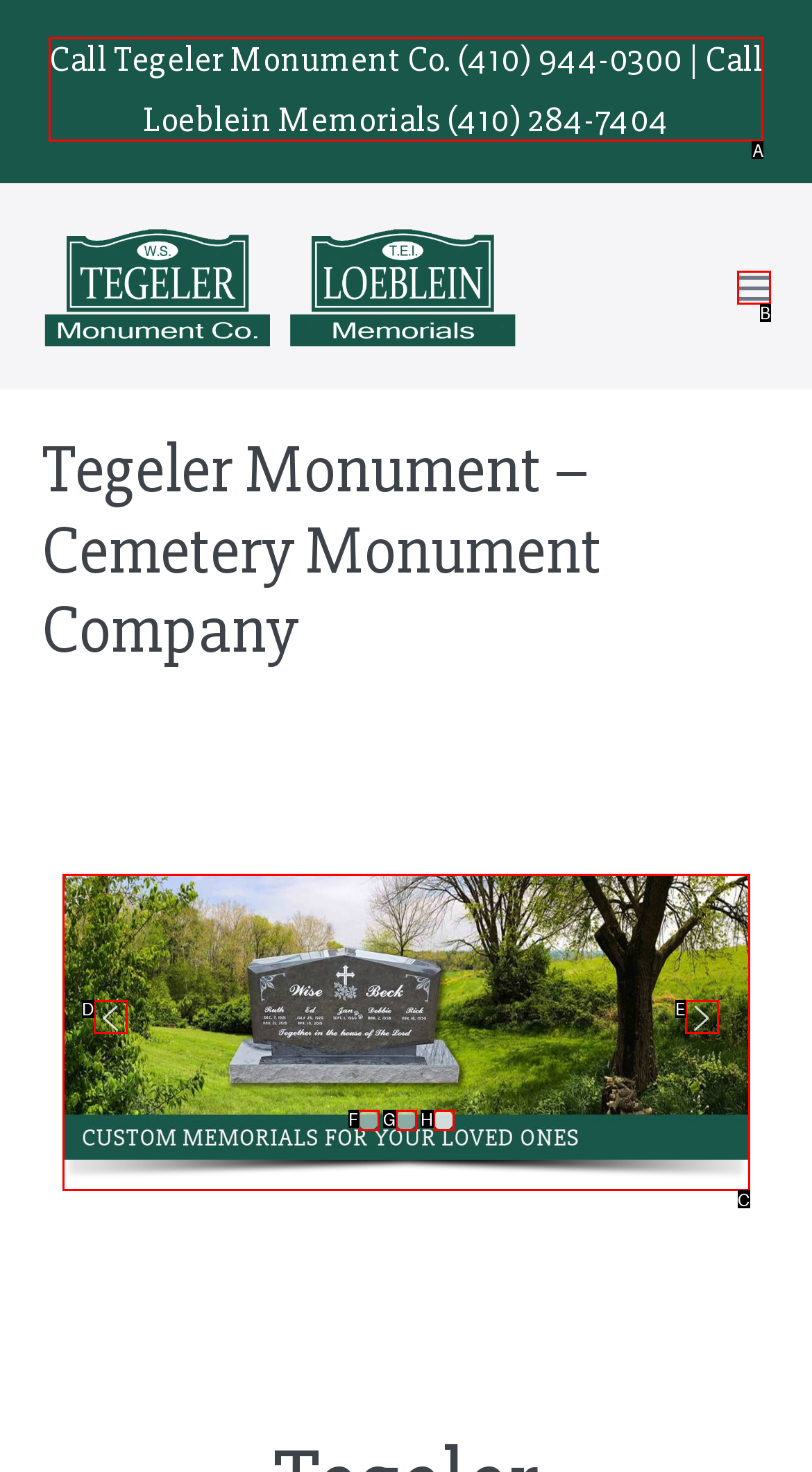Tell me the correct option to click for this task: Call Tegeler Monument Co.
Write down the option's letter from the given choices.

A